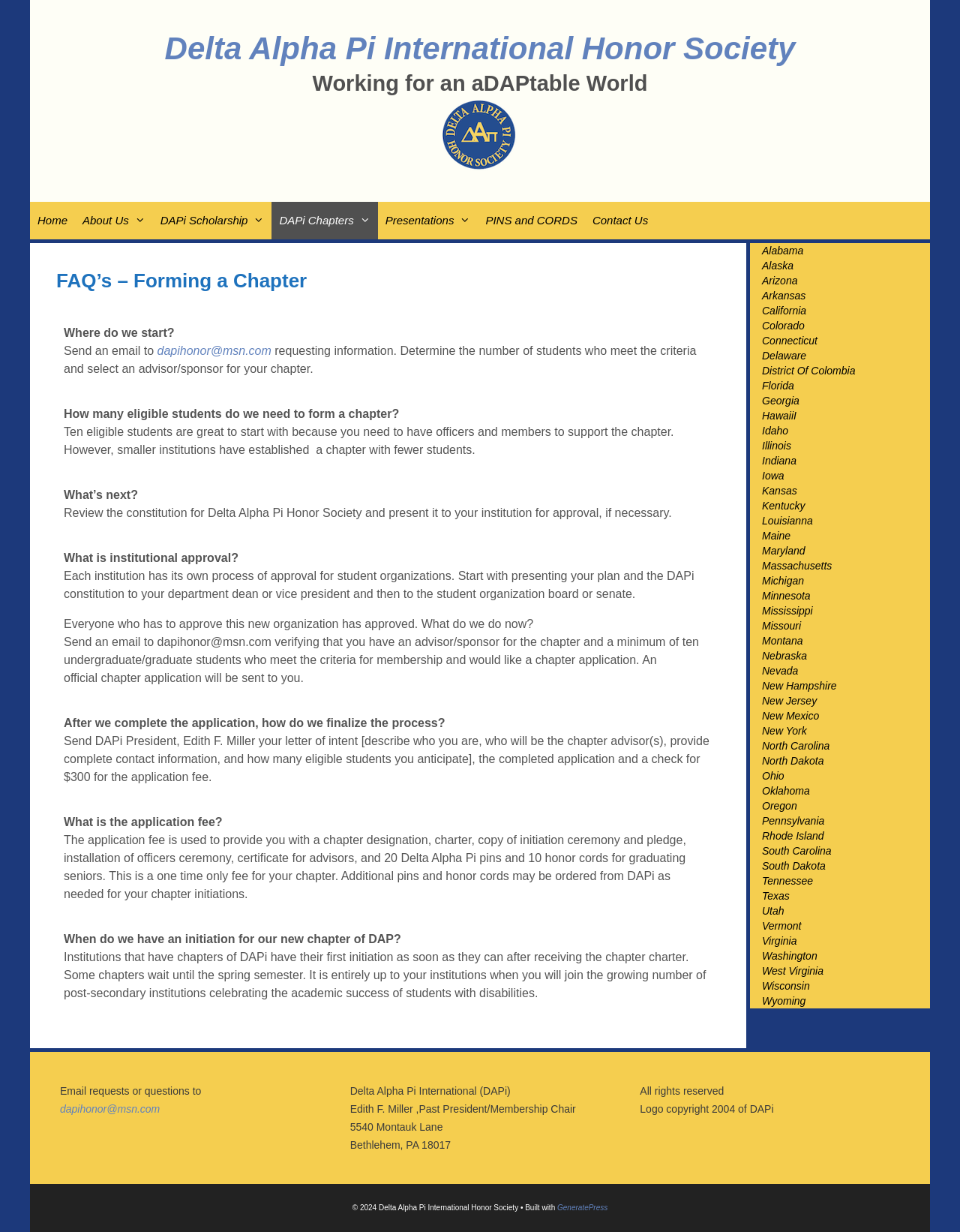Determine the webpage's heading and output its text content.

FAQ’s – Forming a Chapter